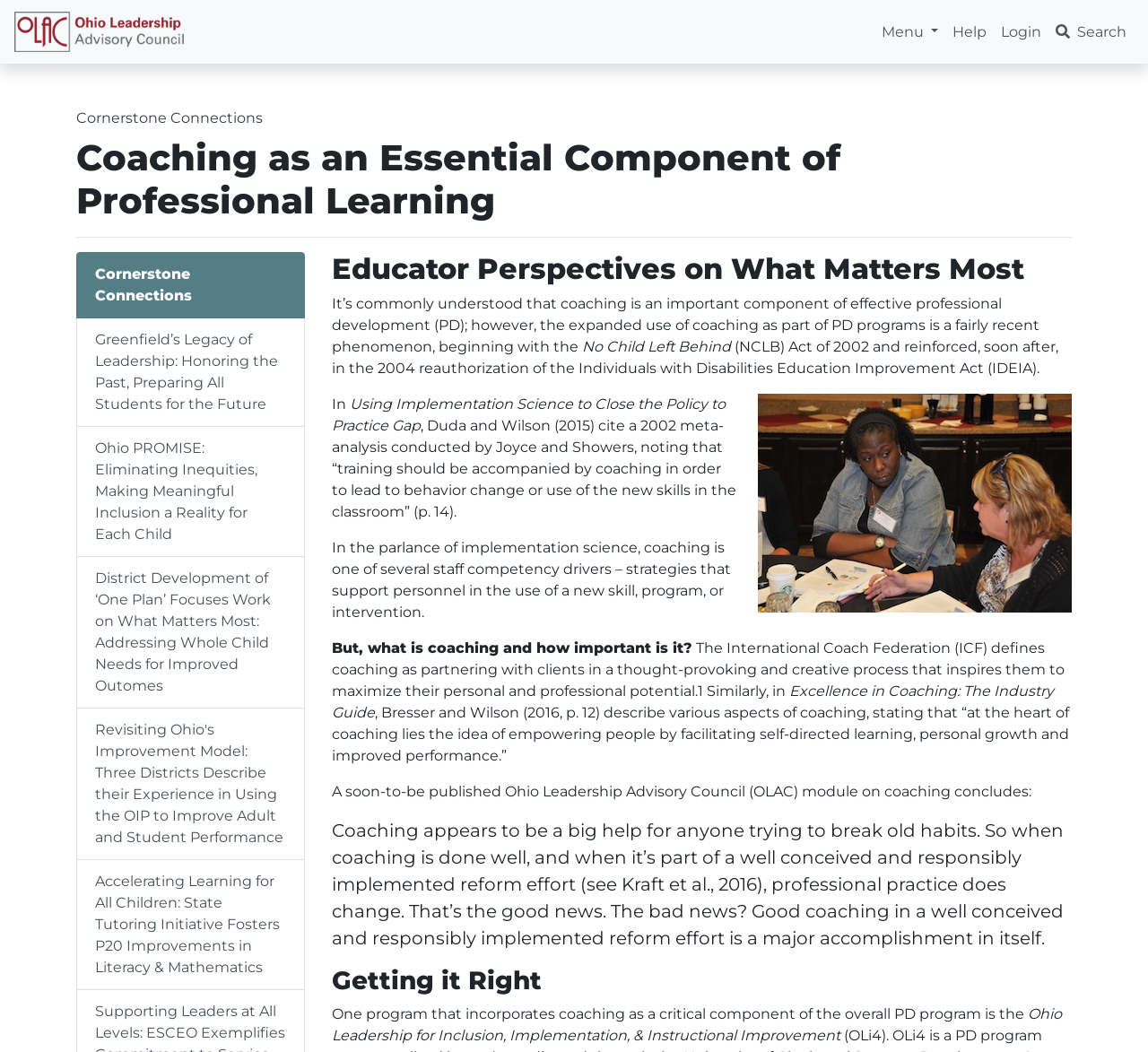Identify the coordinates of the bounding box for the element that must be clicked to accomplish the instruction: "Click the 'Menu' button".

[0.762, 0.013, 0.823, 0.047]